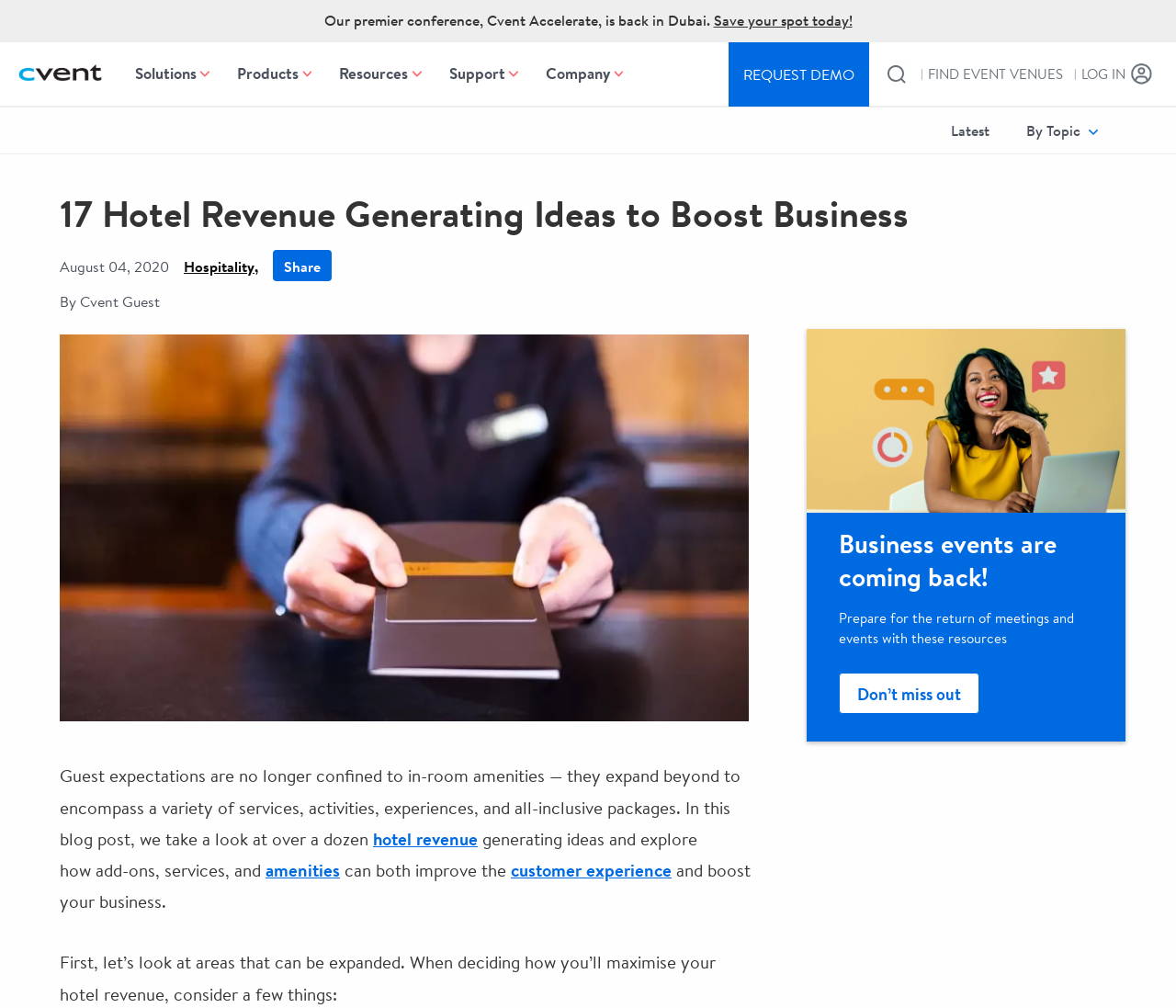Please give the bounding box coordinates of the area that should be clicked to fulfill the following instruction: "Save your spot today!". The coordinates should be in the format of four float numbers from 0 to 1, i.e., [left, top, right, bottom].

[0.607, 0.01, 0.725, 0.03]